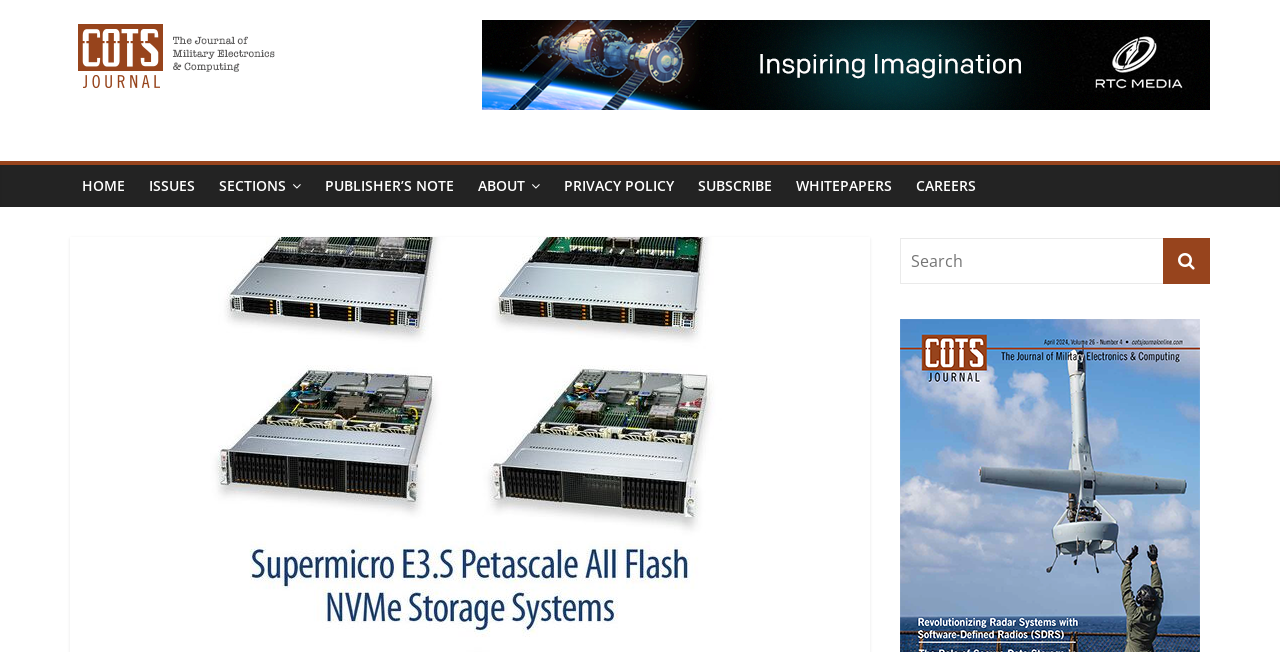Identify the bounding box coordinates of the region I need to click to complete this instruction: "view ISSUES".

[0.107, 0.252, 0.162, 0.317]